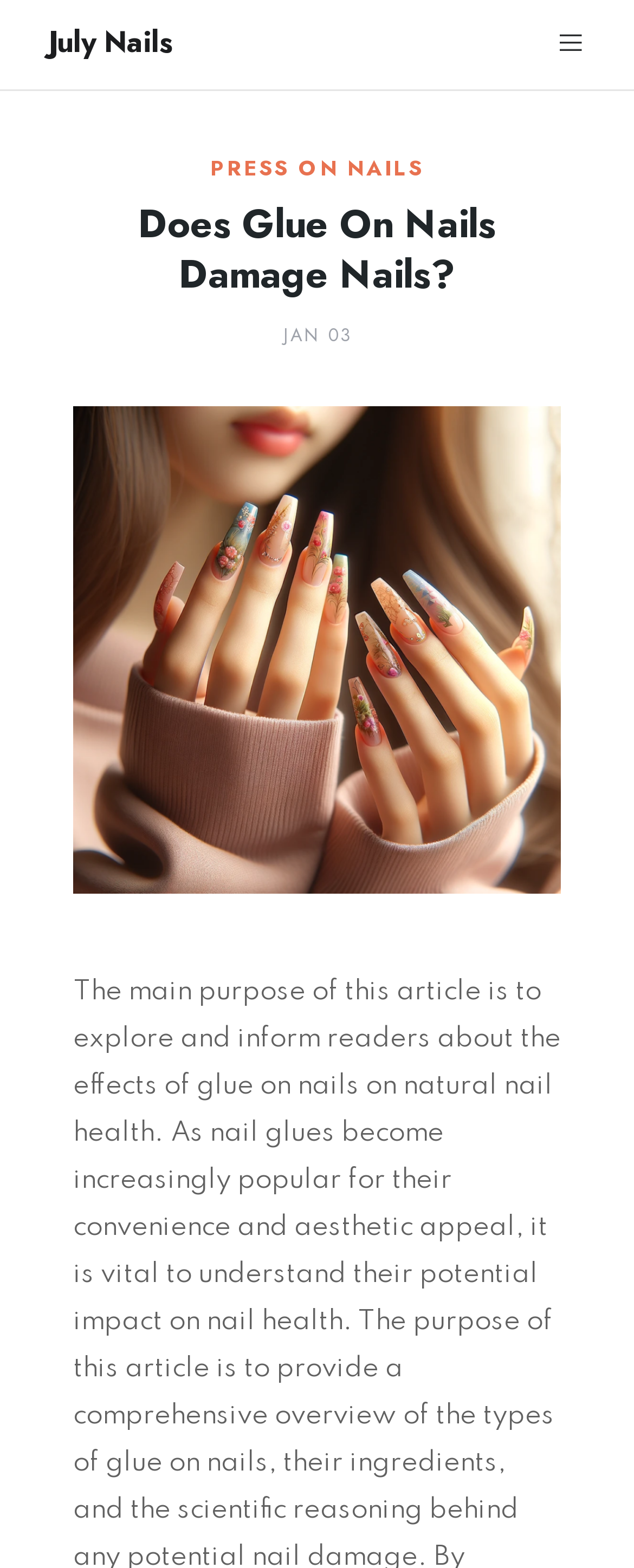Provide a thorough description of the webpage you see.

The webpage is about press-on nails, specifically discussing whether glue on nails damages nails. At the top left, there is a link to "July Nails" and a button with an icon. On the top right, there are three links: "HOME", "BLOGS", and "CONTACT", aligned horizontally.

Below the top navigation, there is a header section with a link to "PRESS ON NAILS" on the left and a heading that reads "Does Glue On Nails Damage Nails?" on the right. Next to the heading, there is a time element displaying "JAN 03".

Under the header section, there is a large image that takes up most of the width, with a caption "Does glue on nails damage nails?". The image is likely a visual representation of the topic being discussed on the webpage.